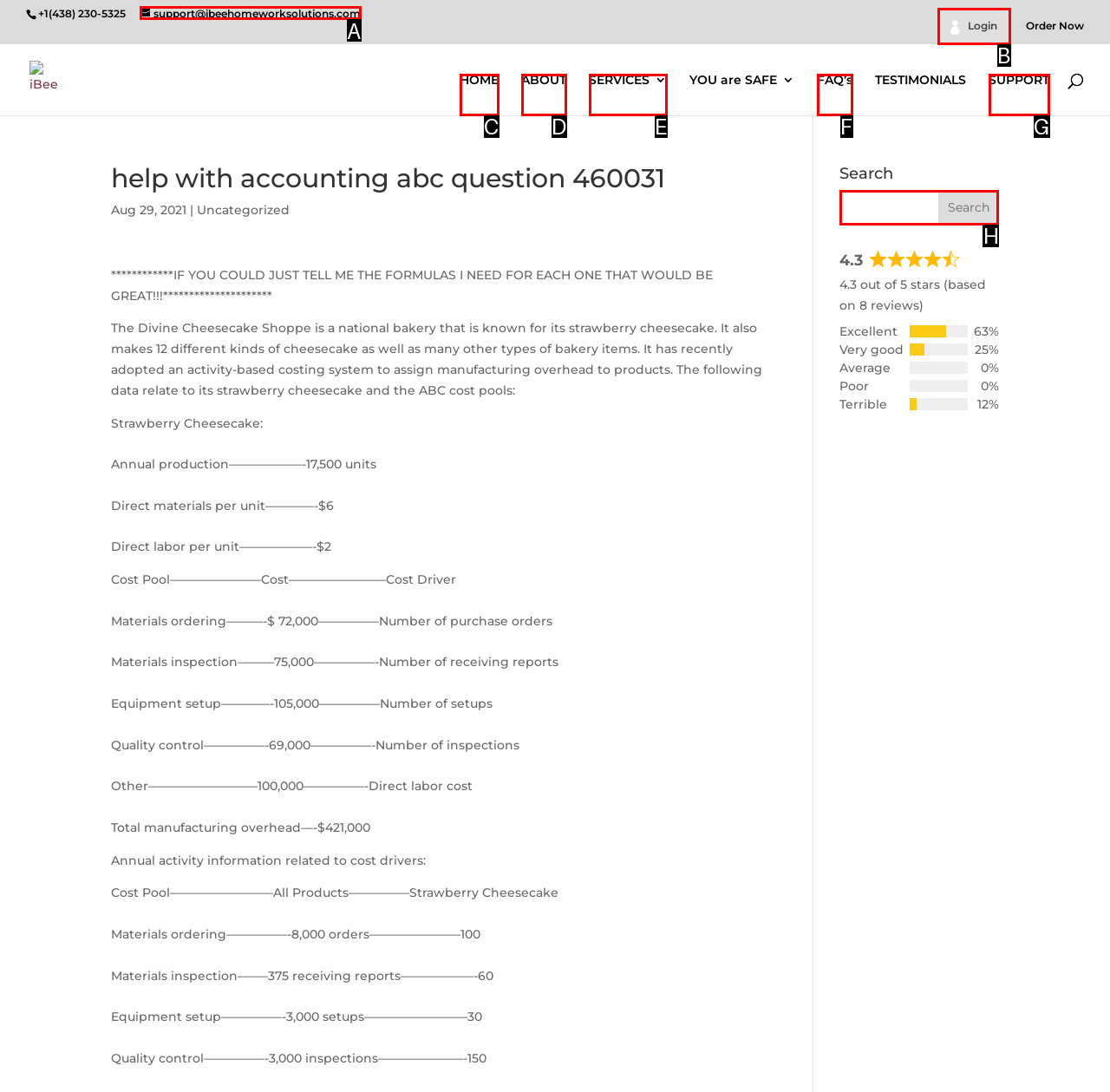Identify the correct HTML element to click for the task: Subscribe to the blog. Provide the letter of your choice.

None